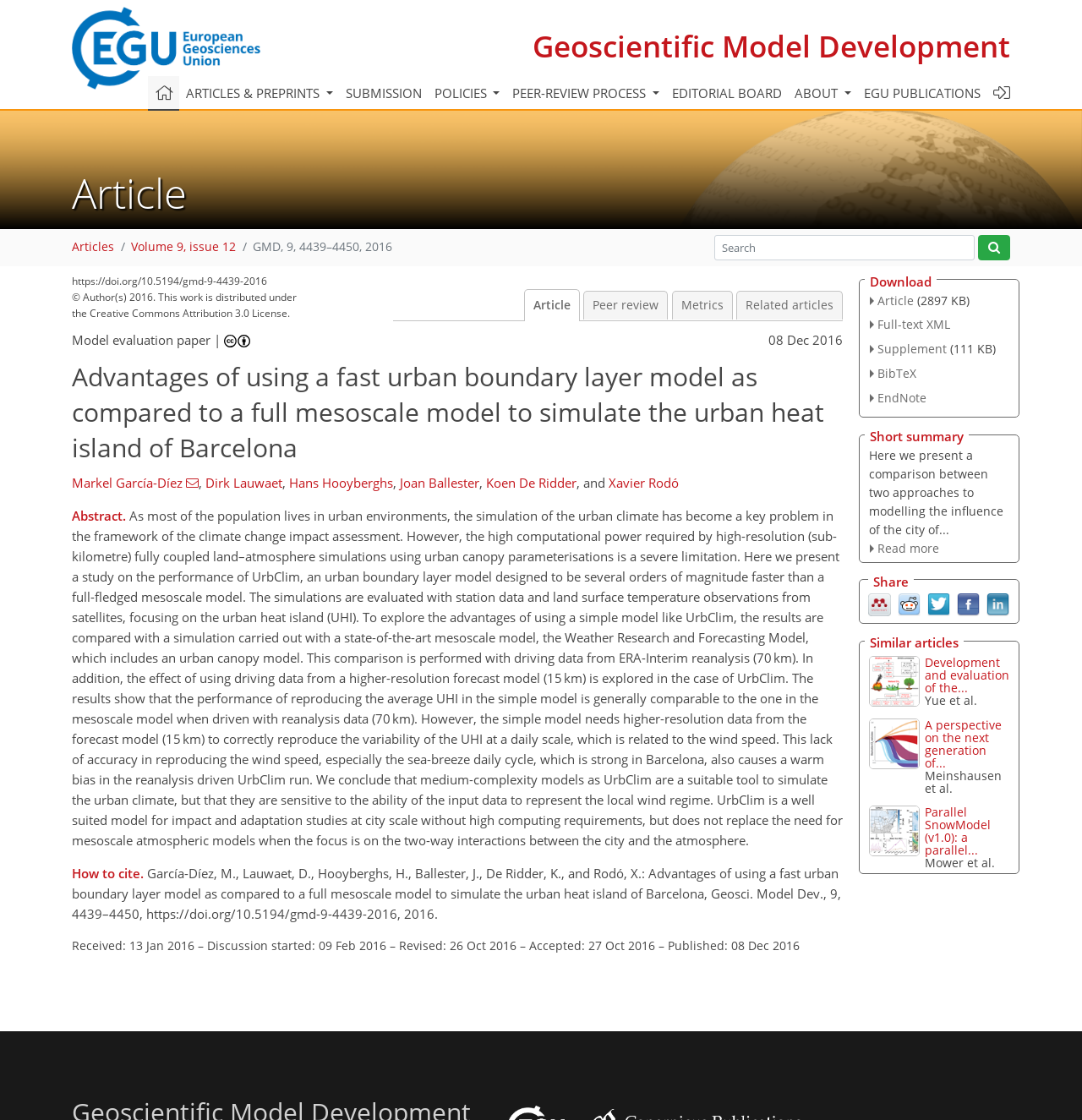Identify the bounding box coordinates for the region to click in order to carry out this instruction: "View the article 'Advantages of using a fast urban boundary layer model as compared to a full mesoscale model to simulate the urban heat island of Barcelona'". Provide the coordinates using four float numbers between 0 and 1, formatted as [left, top, right, bottom].

[0.066, 0.321, 0.779, 0.416]